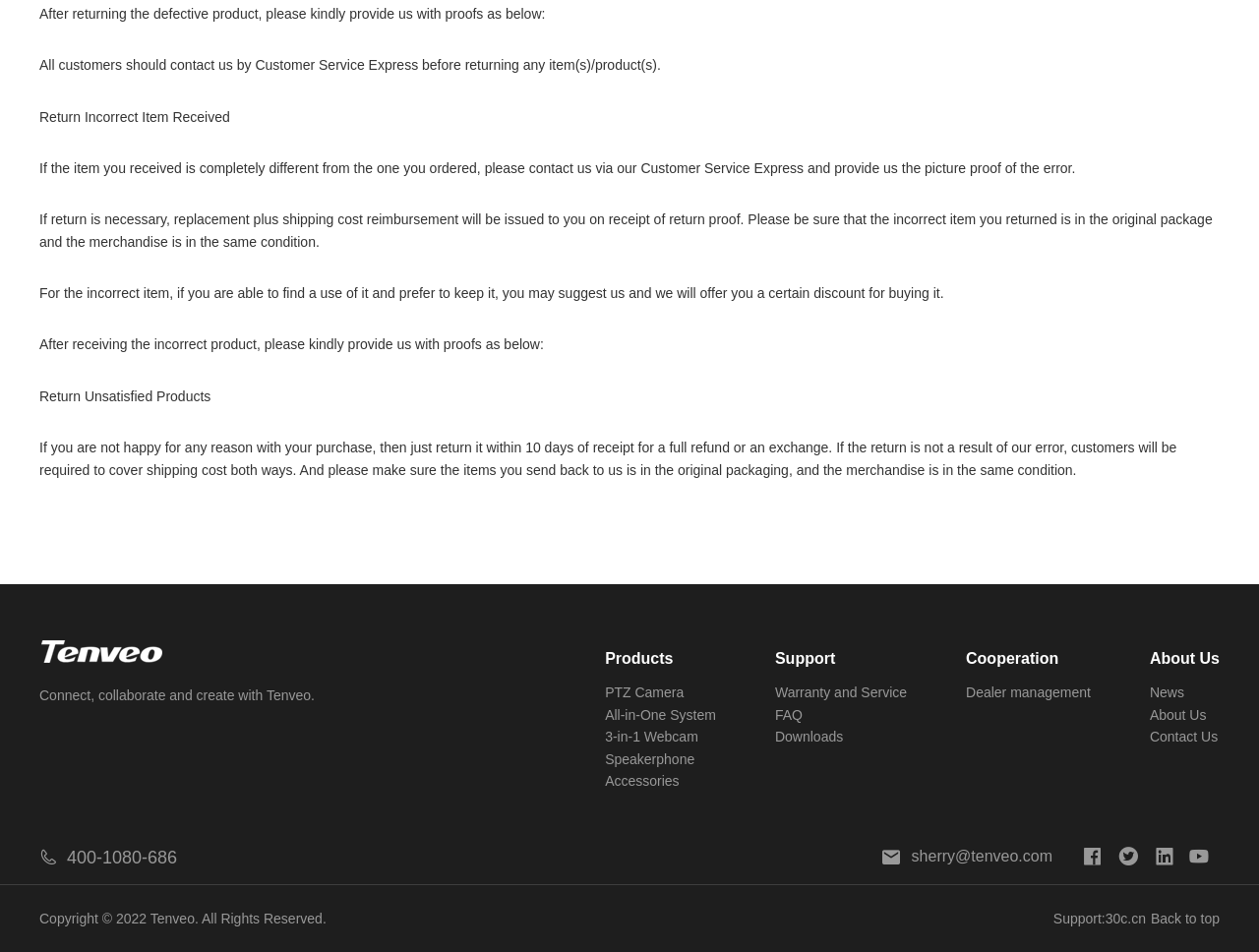Predict the bounding box coordinates of the UI element that matches this description: "sherry@tenveo.com". The coordinates should be in the format [left, top, right, bottom] with each value between 0 and 1.

[0.691, 0.891, 0.844, 0.908]